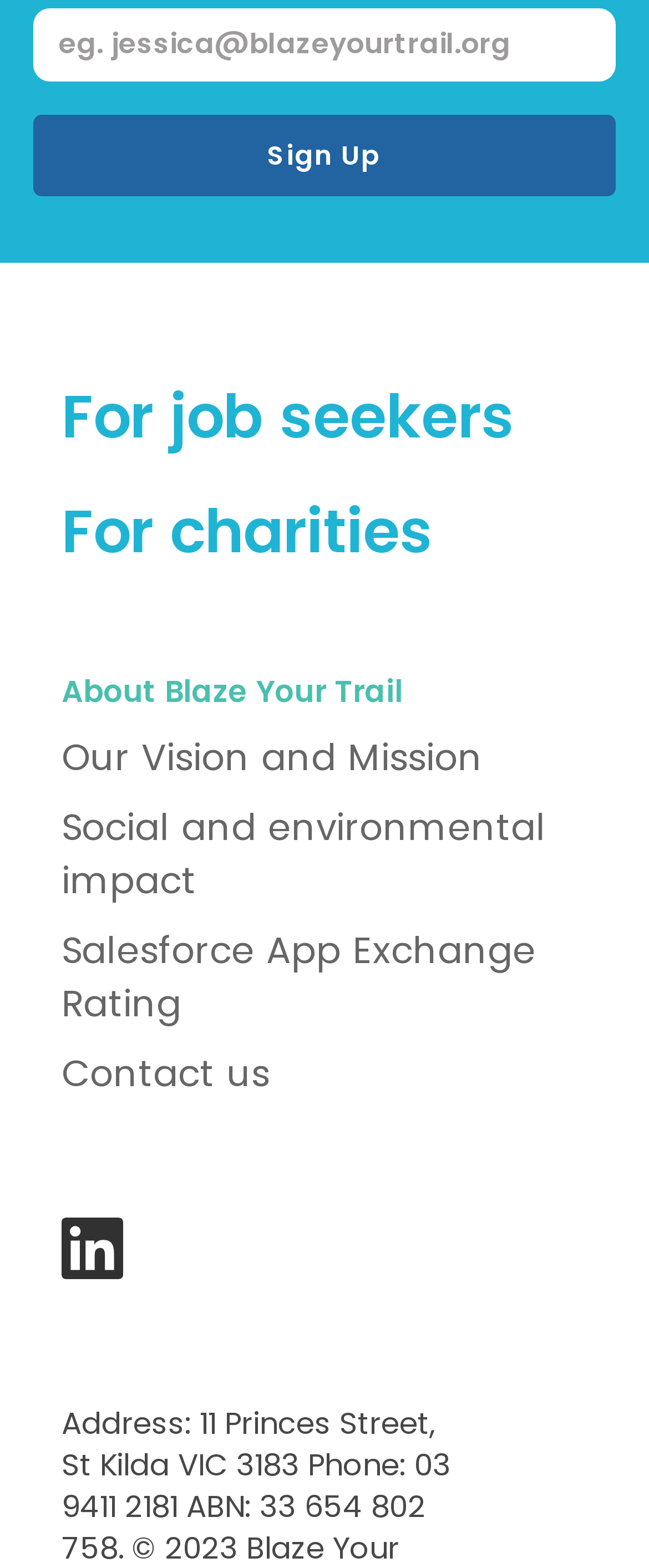Use a single word or phrase to answer the following:
What is the purpose of the 'Email' textbox?

To input email